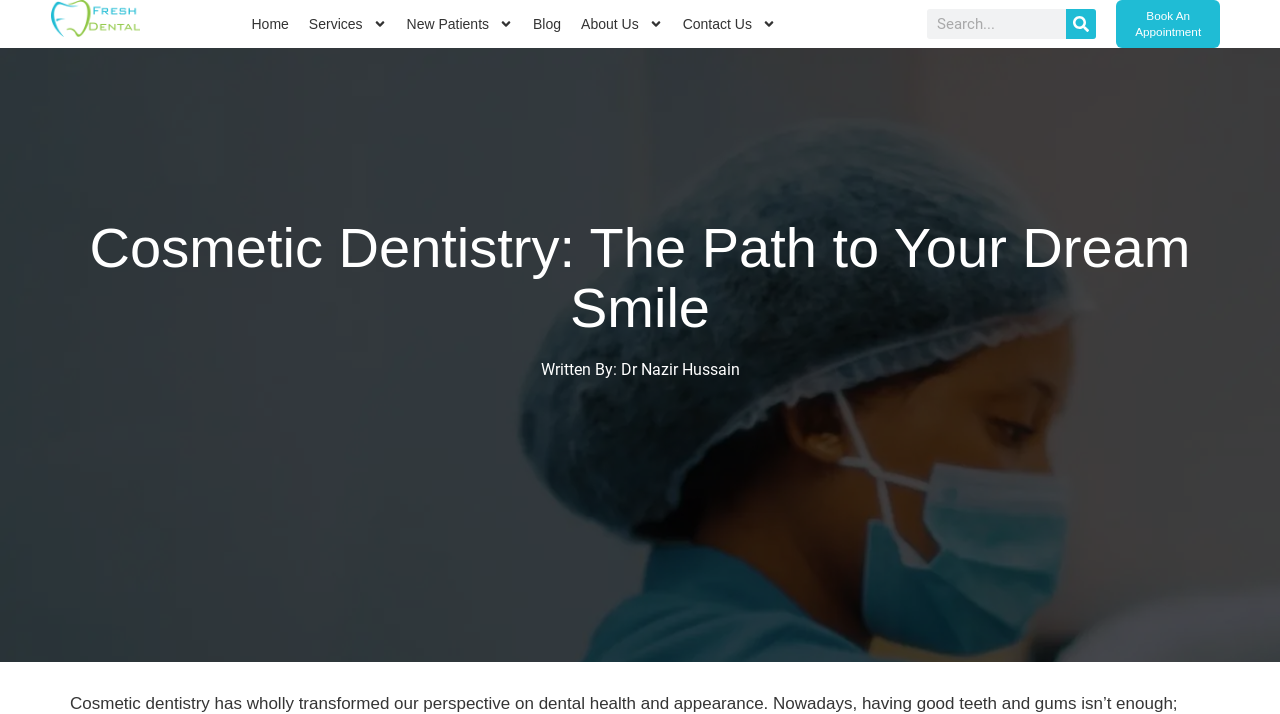Who wrote the article on the webpage?
Give a single word or phrase as your answer by examining the image.

Dr Nazir Hussain